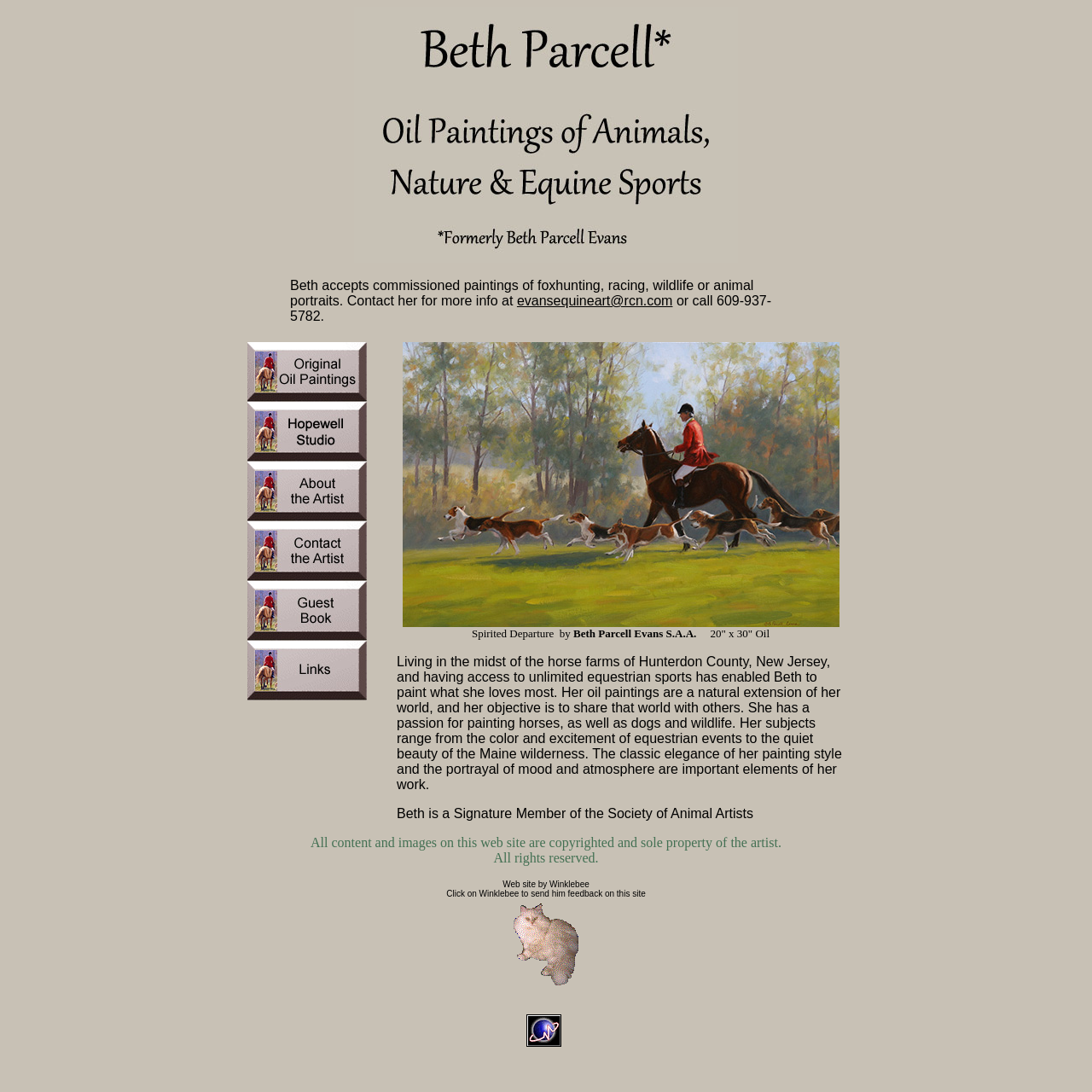Calculate the bounding box coordinates for the UI element based on the following description: "alt="Hopewell Studio"". Ensure the coordinates are four float numbers between 0 and 1, i.e., [left, top, right, bottom].

[0.227, 0.412, 0.336, 0.425]